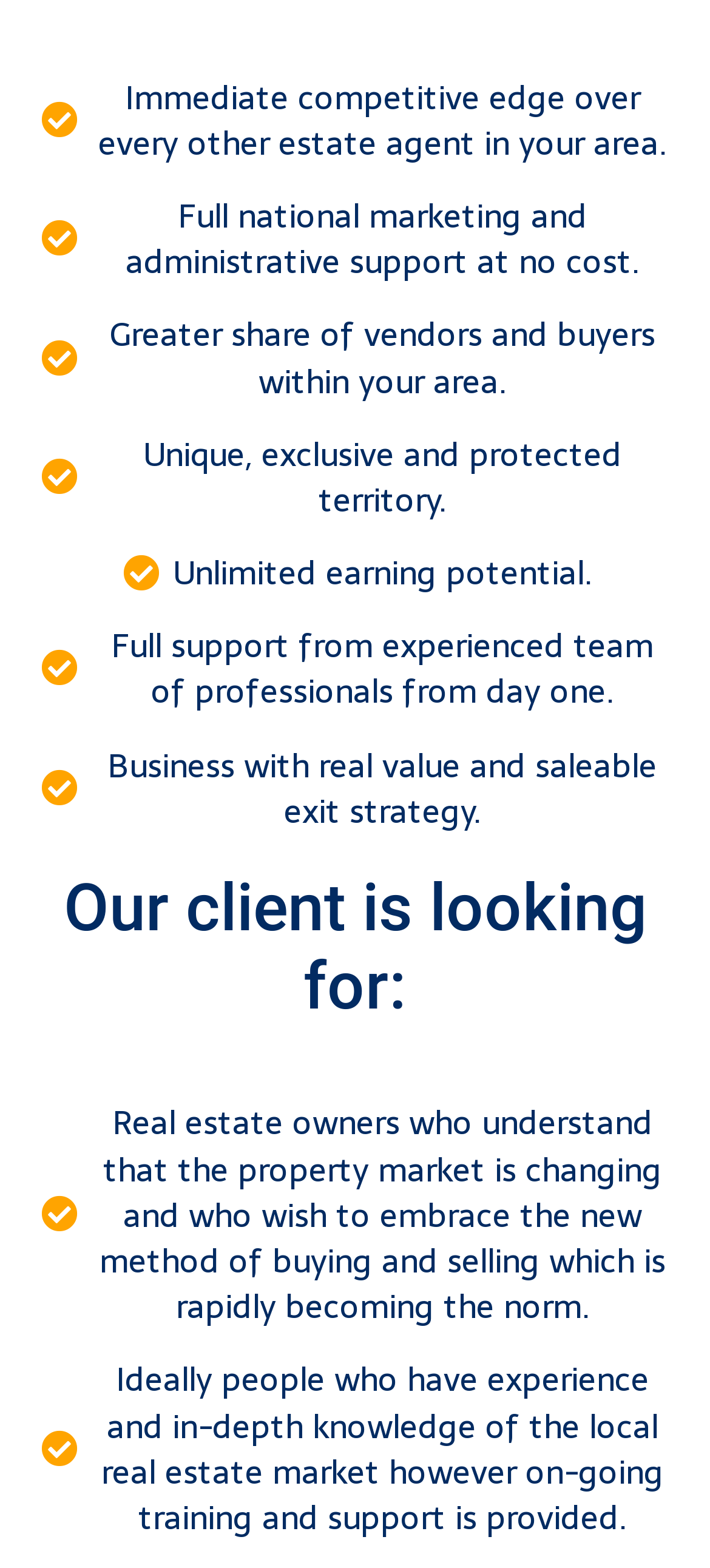By analyzing the image, answer the following question with a detailed response: What are the benefits of being an estate agent?

The webpage lists several benefits of being an estate agent, including having an immediate competitive edge over other agents, full national marketing and administrative support at no cost, and a greater share of vendors and buyers within the area.